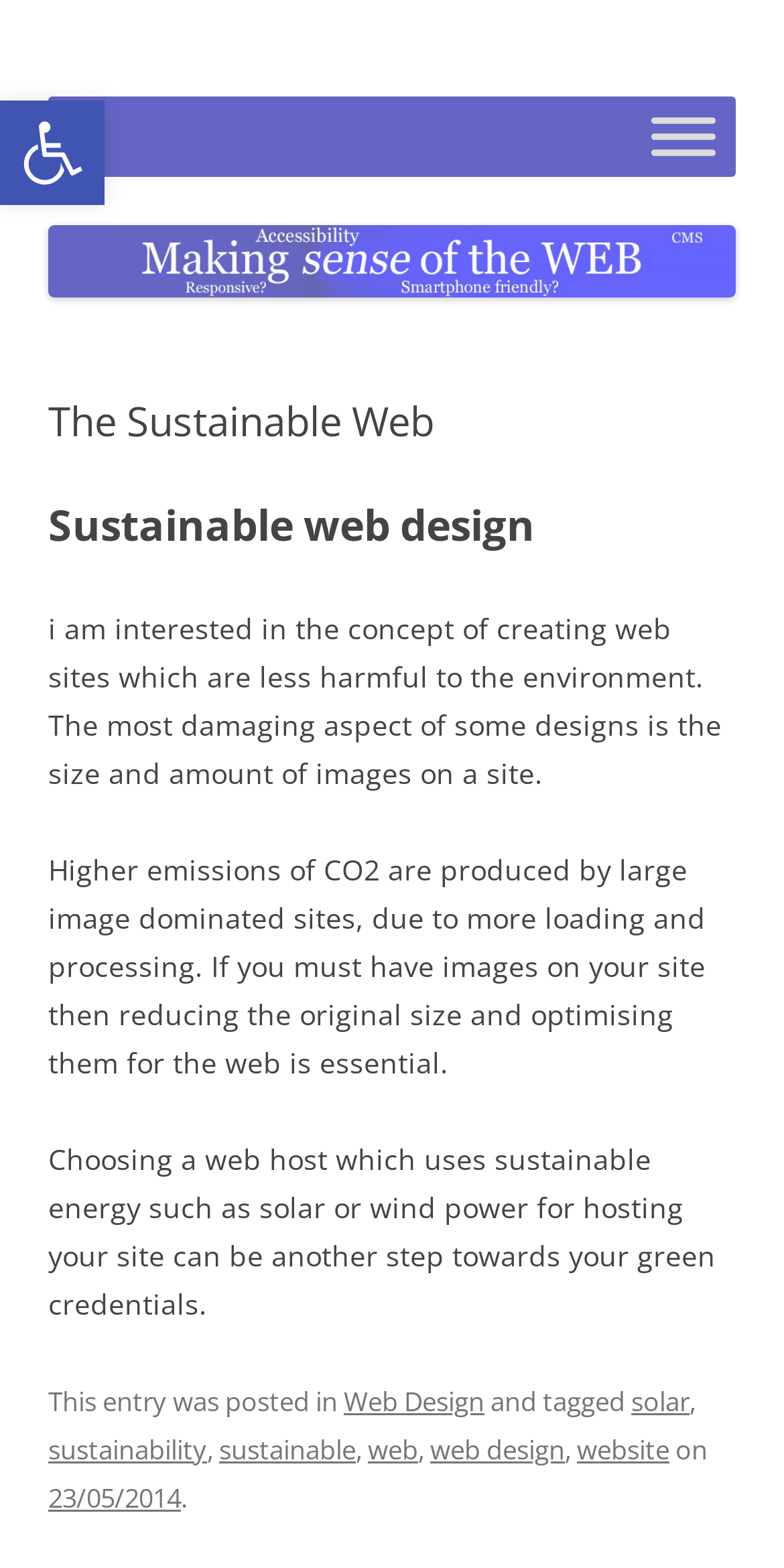Provide the bounding box coordinates for the specified HTML element described in this description: "web design". The coordinates should be four float numbers ranging from 0 to 1, in the format [left, top, right, bottom].

[0.549, 0.913, 0.721, 0.936]